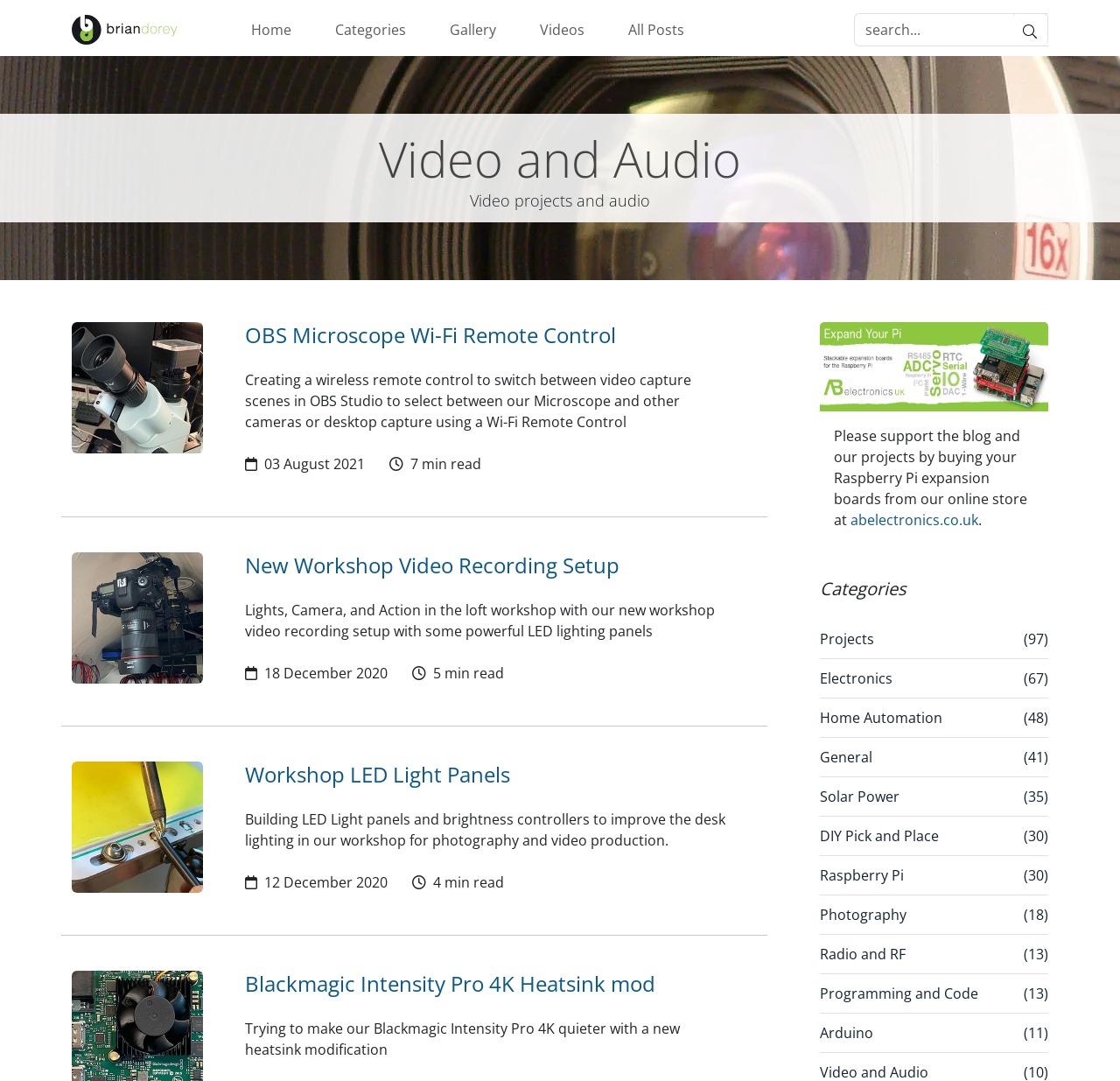Please determine the bounding box coordinates for the element that should be clicked to follow these instructions: "Support the blog by shopping at abelectronics".

[0.732, 0.298, 0.936, 0.38]